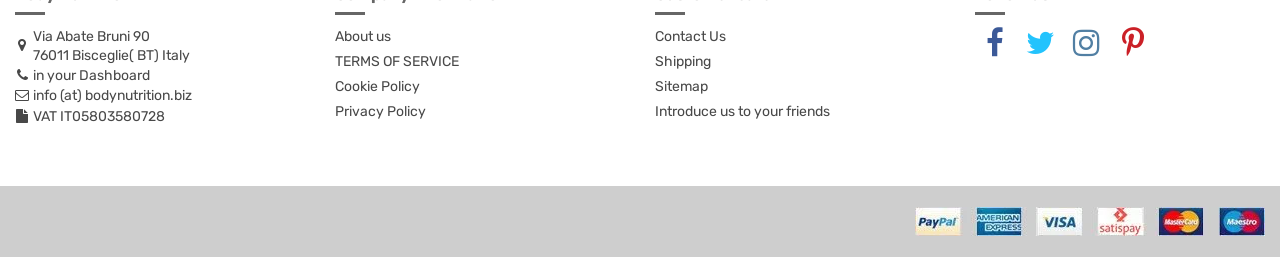Could you locate the bounding box coordinates for the section that should be clicked to accomplish this task: "Contact us".

[0.512, 0.103, 0.567, 0.18]